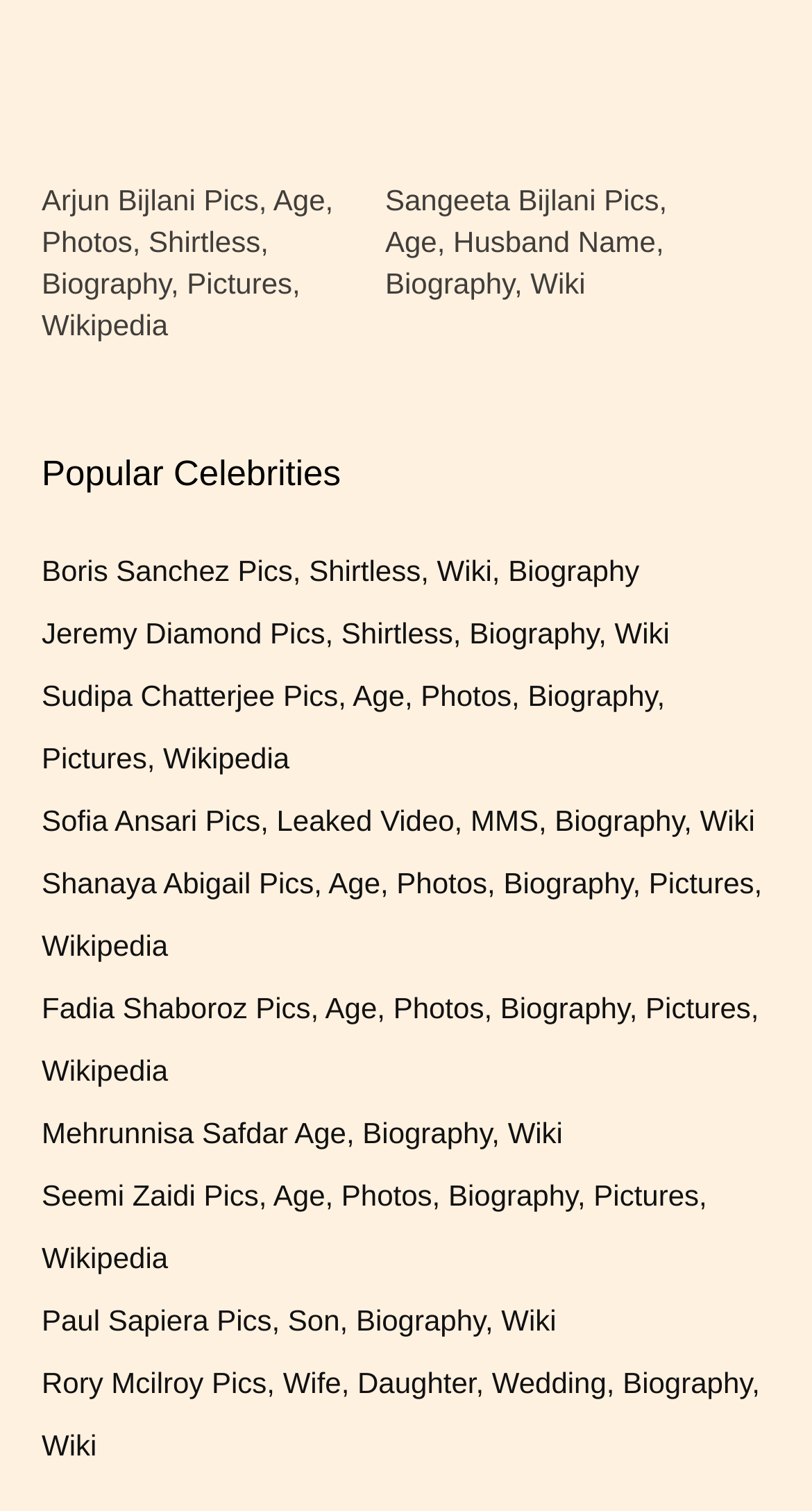Using a single word or phrase, answer the following question: 
How many female celebrities are listed?

9